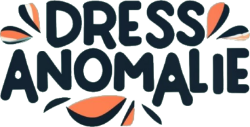What is the main focus of the brand?
Use the information from the image to give a detailed answer to the question.

The brand's focus is on providing unique wedding attire, as stated in the caption, which is reflected in the modern and creative approach of the logo design.